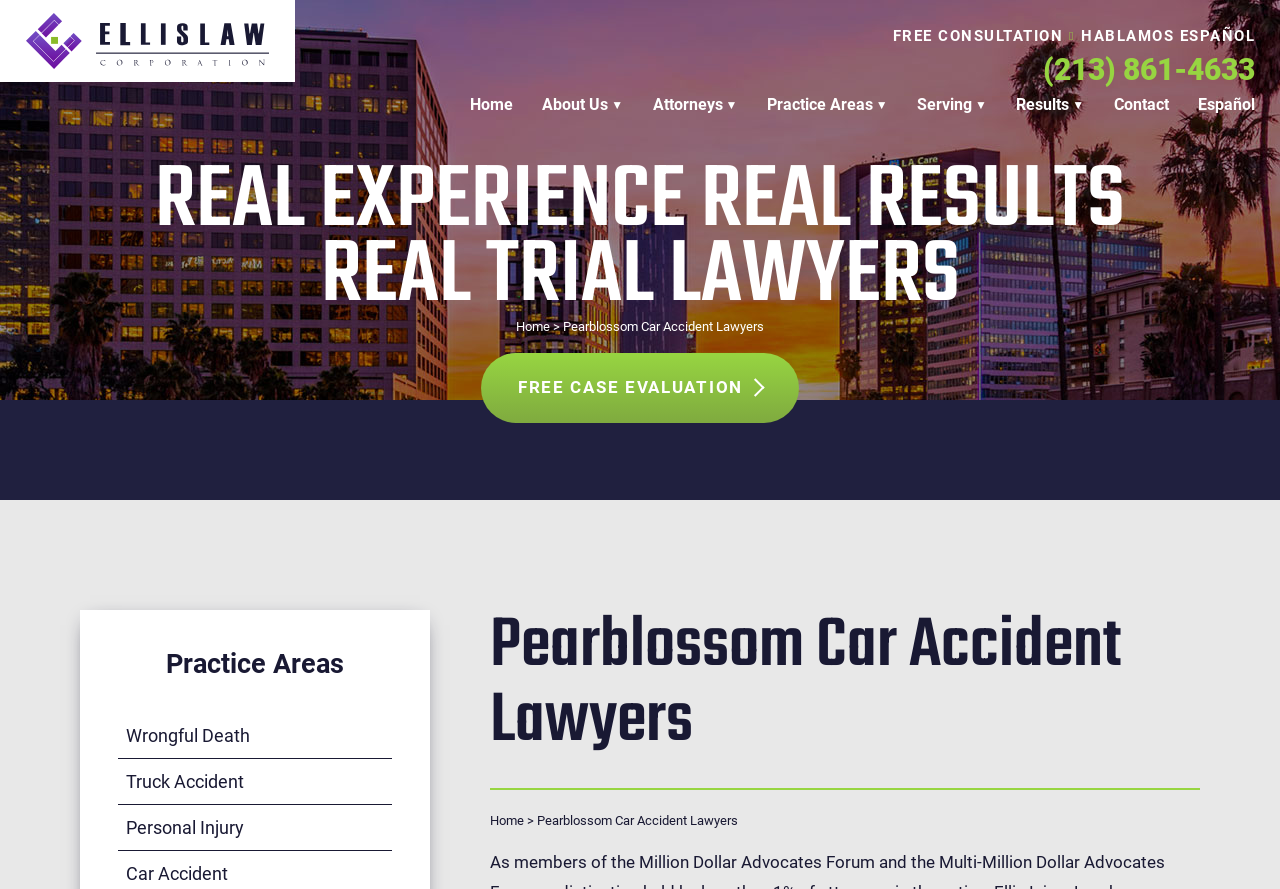Please identify the bounding box coordinates of the area I need to click to accomplish the following instruction: "View the 'Practice Areas' page".

[0.092, 0.732, 0.306, 0.763]